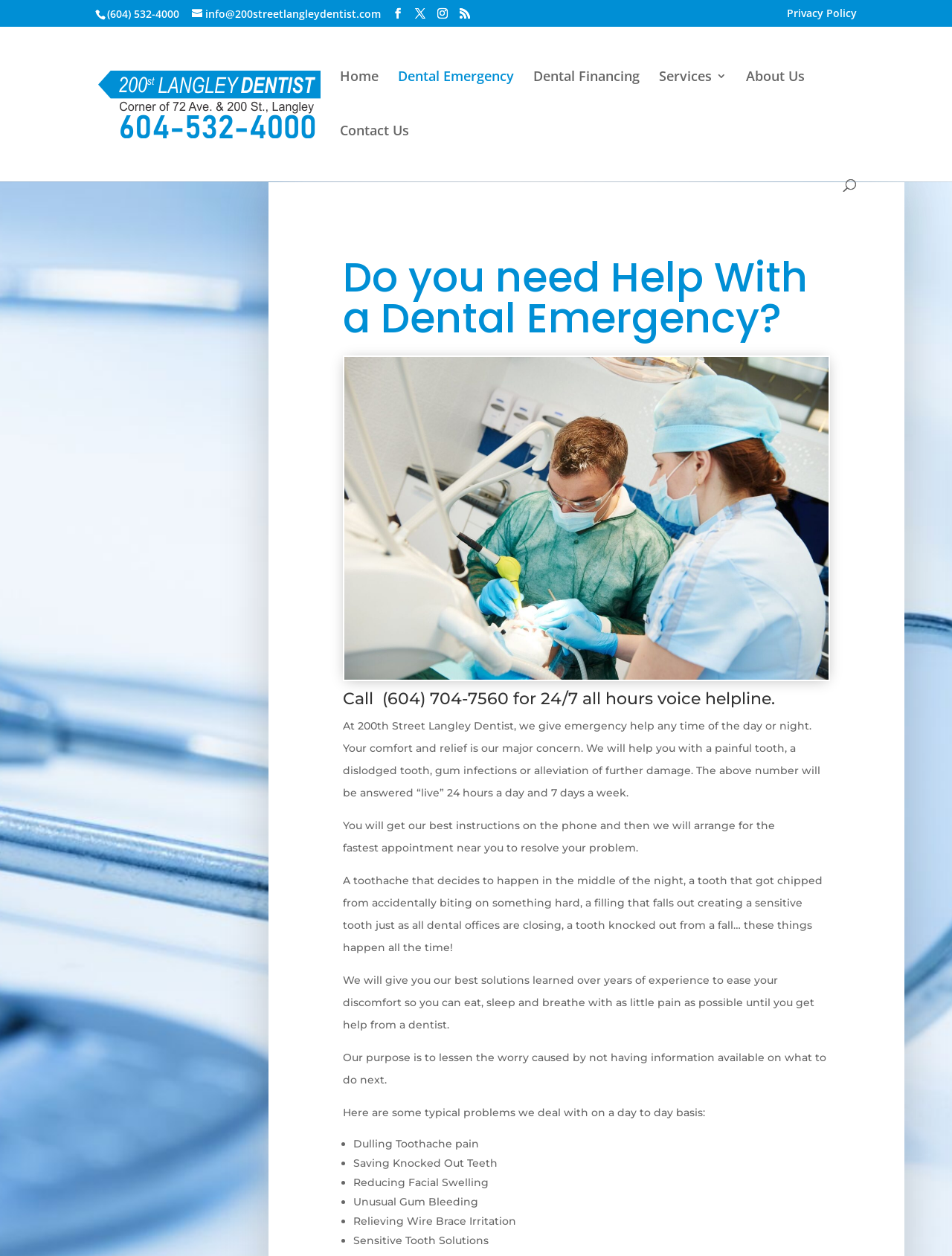Please examine the image and provide a detailed answer to the question: What is the phone number for 24/7 voice helpline?

The phone number can be found in the heading that says 'Call (604) 704-7560 for 24/7 all hours voice helpline.'